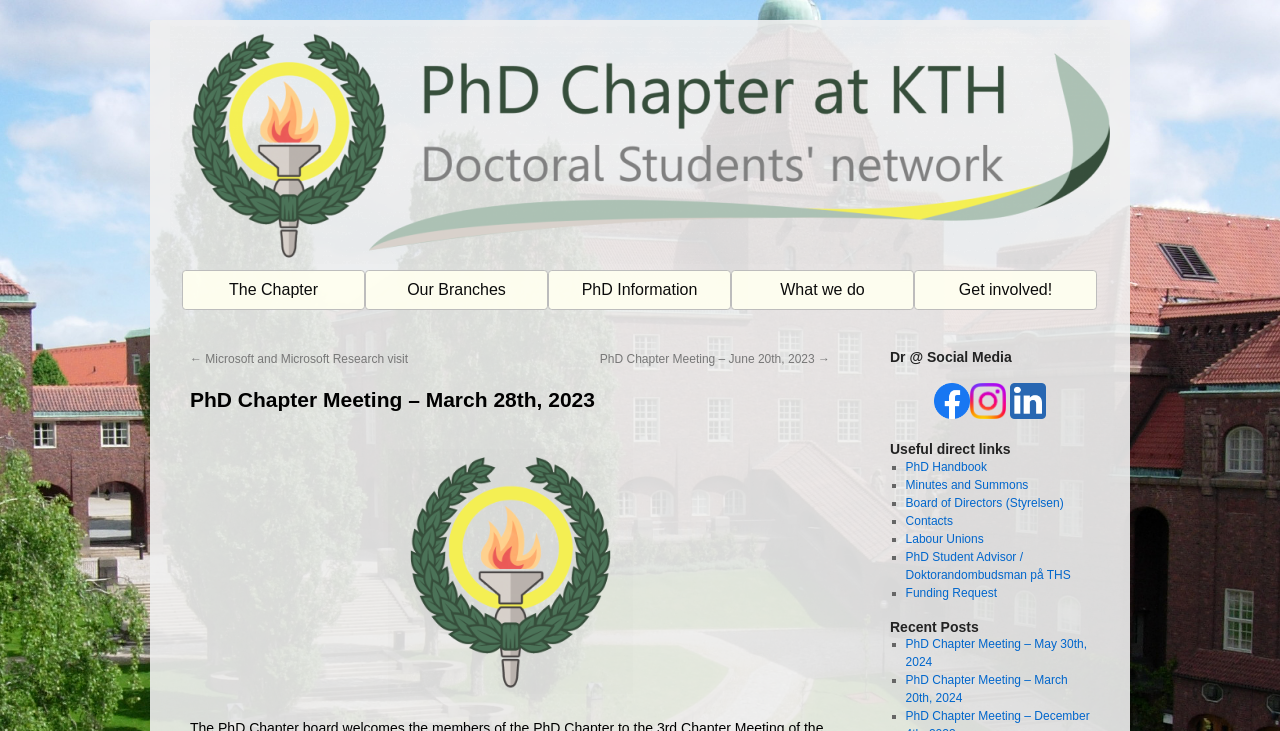Provide a one-word or short-phrase answer to the question:
How many useful direct links are there?

7